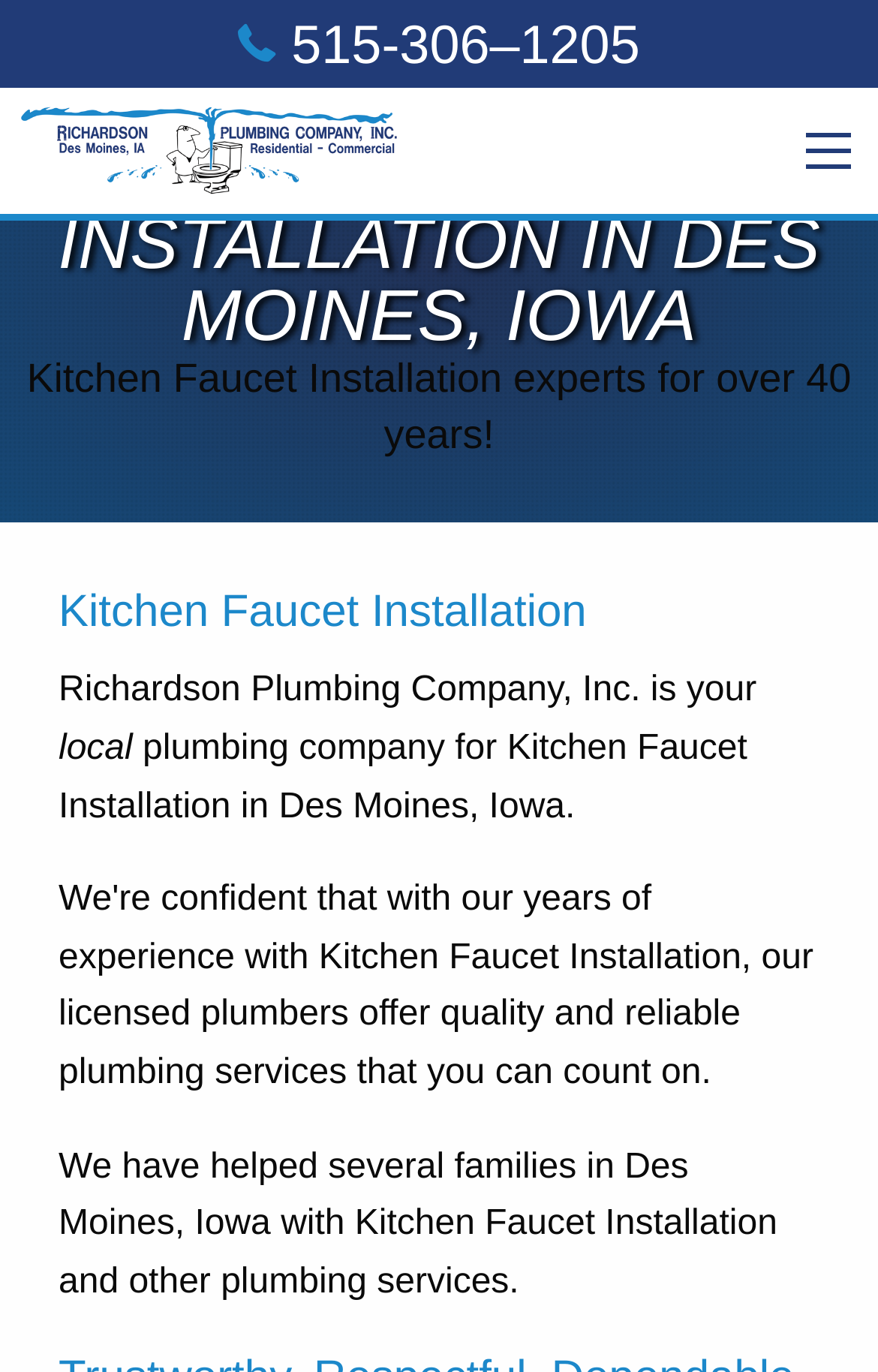Provide a short answer using a single word or phrase for the following question: 
How long has the company been in business?

over 40 years